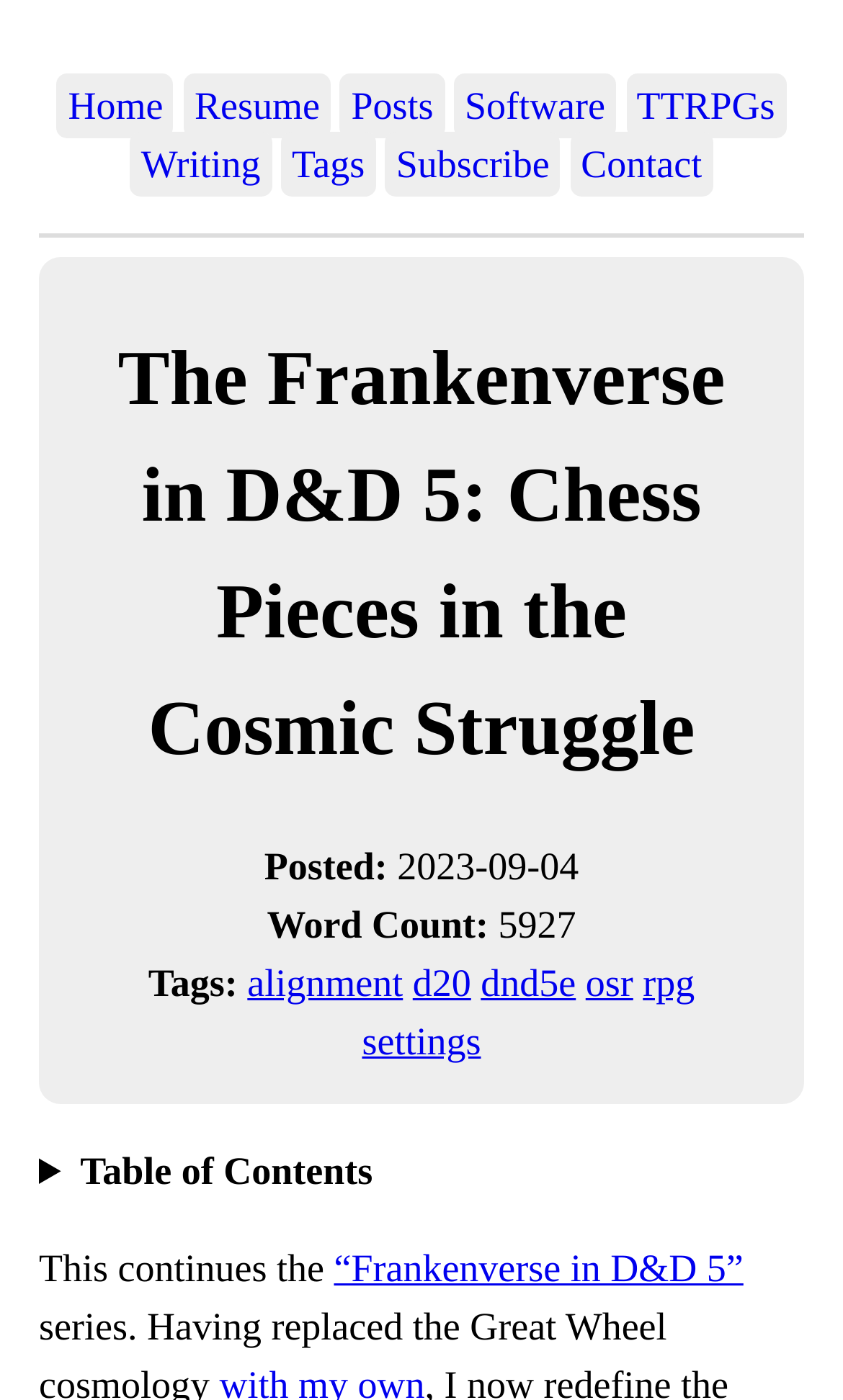Is there a table of contents?
Relying on the image, give a concise answer in one word or a brief phrase.

Yes